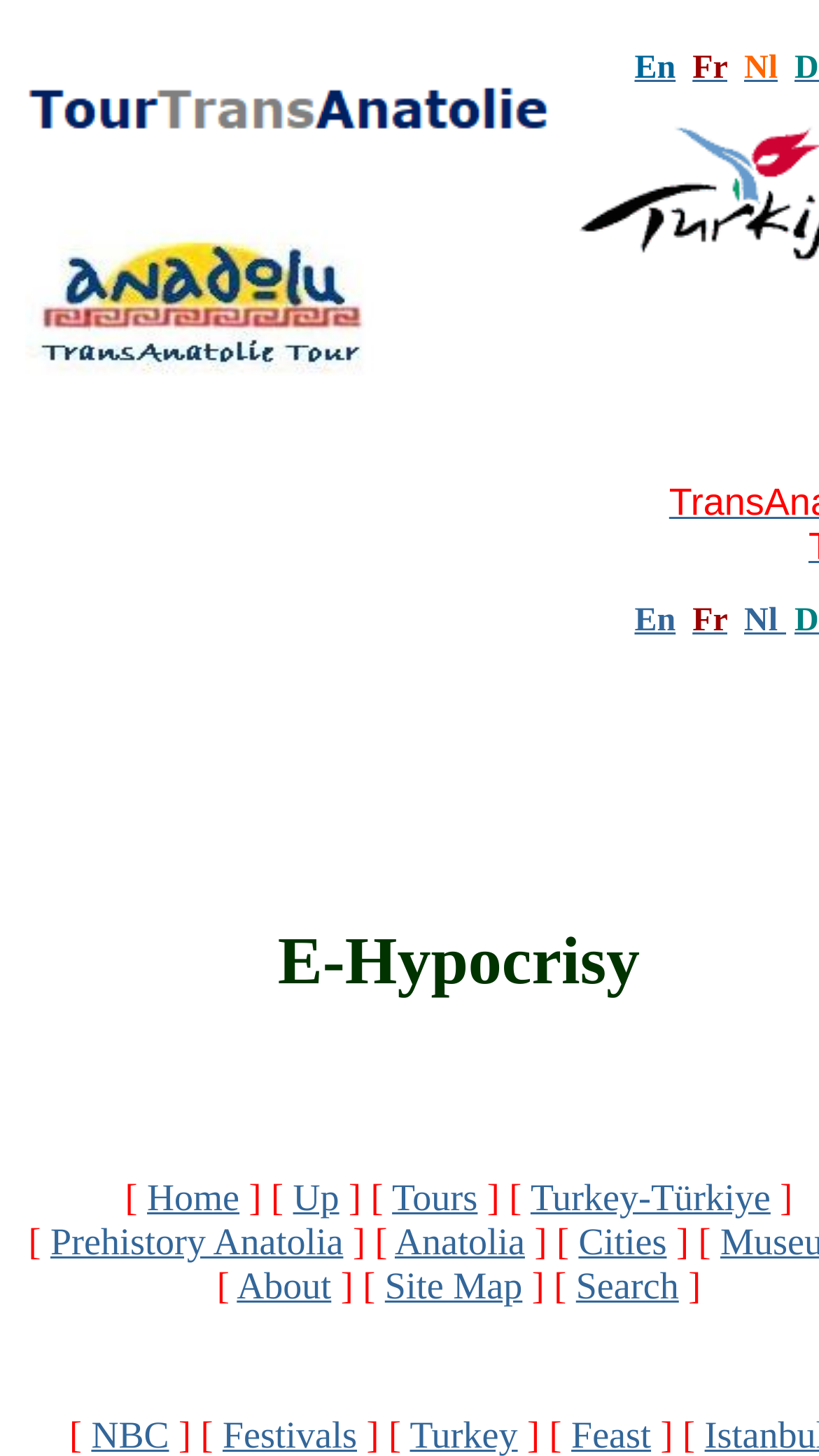How many images are there on the webpage?
Using the image, provide a concise answer in one word or a short phrase.

2